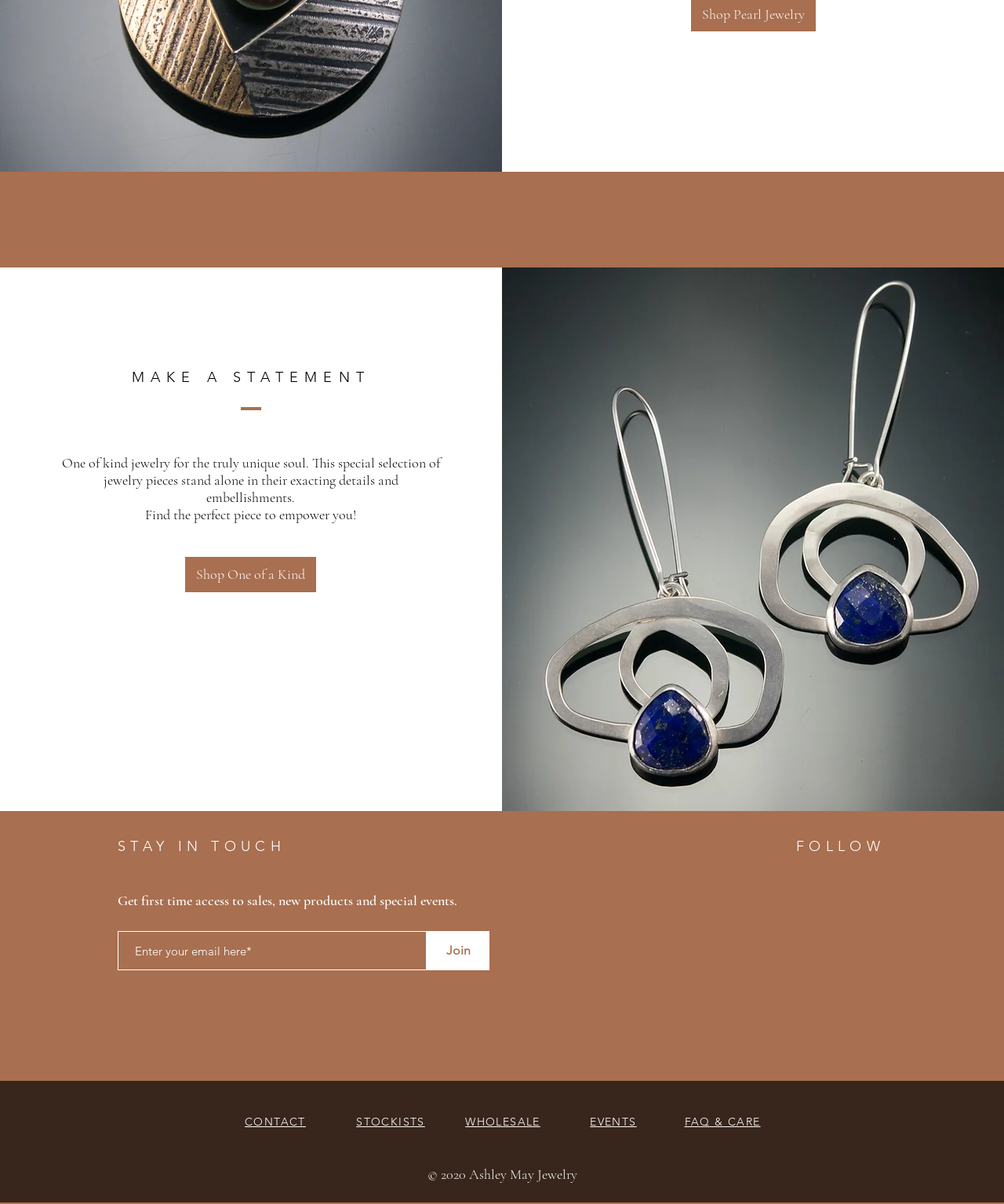Find the bounding box coordinates for the area you need to click to carry out the instruction: "Contact Ashley May Jewelry". The coordinates should be four float numbers between 0 and 1, indicated as [left, top, right, bottom].

[0.244, 0.926, 0.305, 0.937]